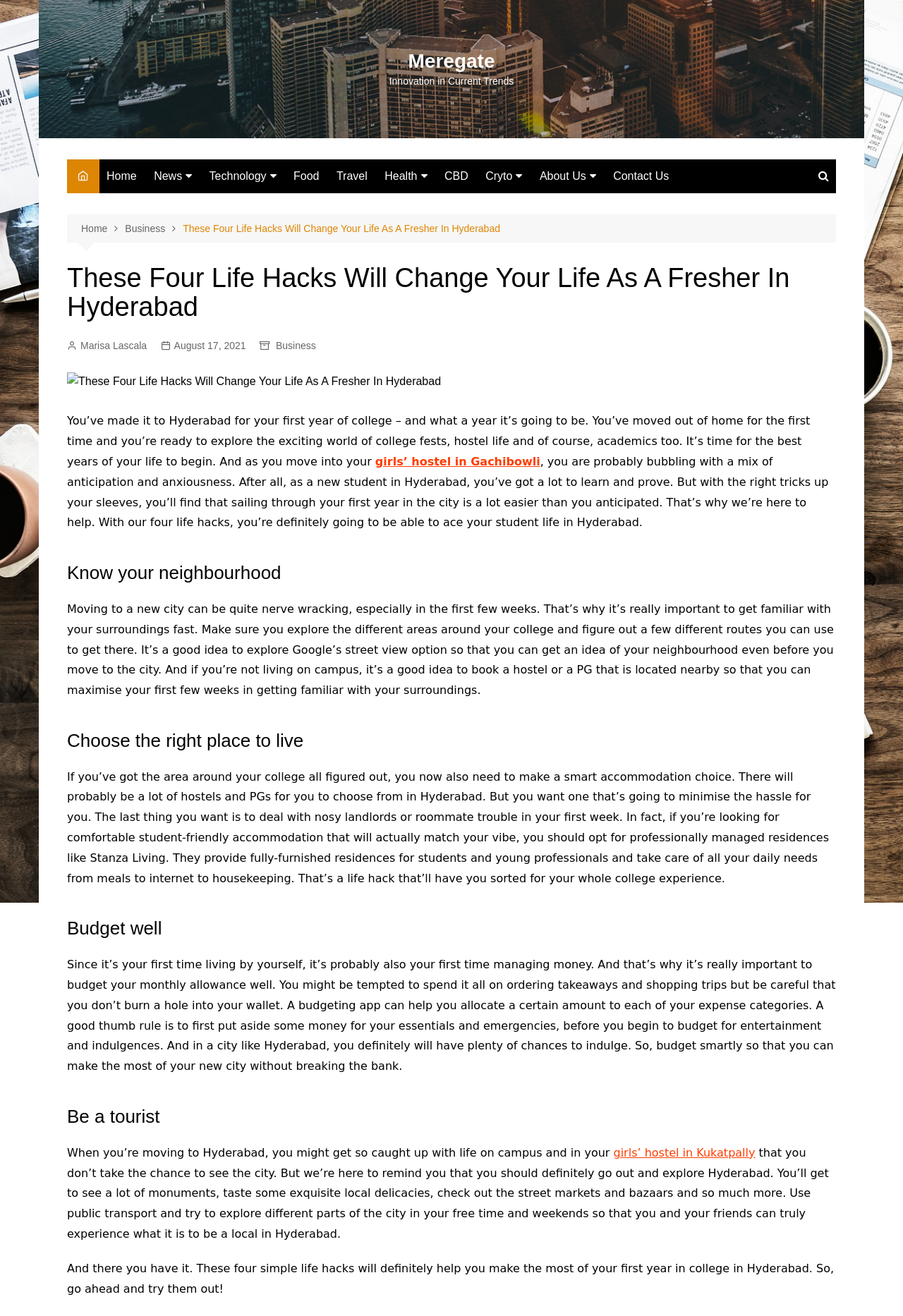Explain the webpage in detail, including its primary components.

This webpage appears to be a blog or article page from a website called Meregate. The page is titled "These Four Life Hacks Will Change Your Life As A Fresher In Hyderabad" and is focused on providing advice to college freshmen in Hyderabad.

At the top of the page, there is a navigation menu with links to various categories such as News, Business, Technology, Lifestyle, and more. Below this, there is a breadcrumb navigation bar showing the current page's location within the website.

The main content of the page is an article that provides four life hacks for college freshmen in Hyderabad. The article is divided into sections, each with a heading and a block of text. The sections are titled "Know your neighbourhood", "Choose the right place to live", "Budget well", and each provides advice and tips for navigating college life in Hyderabad.

The article is accompanied by an image, and there are links to other related articles and categories throughout the text. At the bottom of the page, there are links to the website's About Us, Contact Us, and other policy pages.

Overall, the webpage is well-organized and easy to navigate, with a clear focus on providing useful information and advice to its target audience.